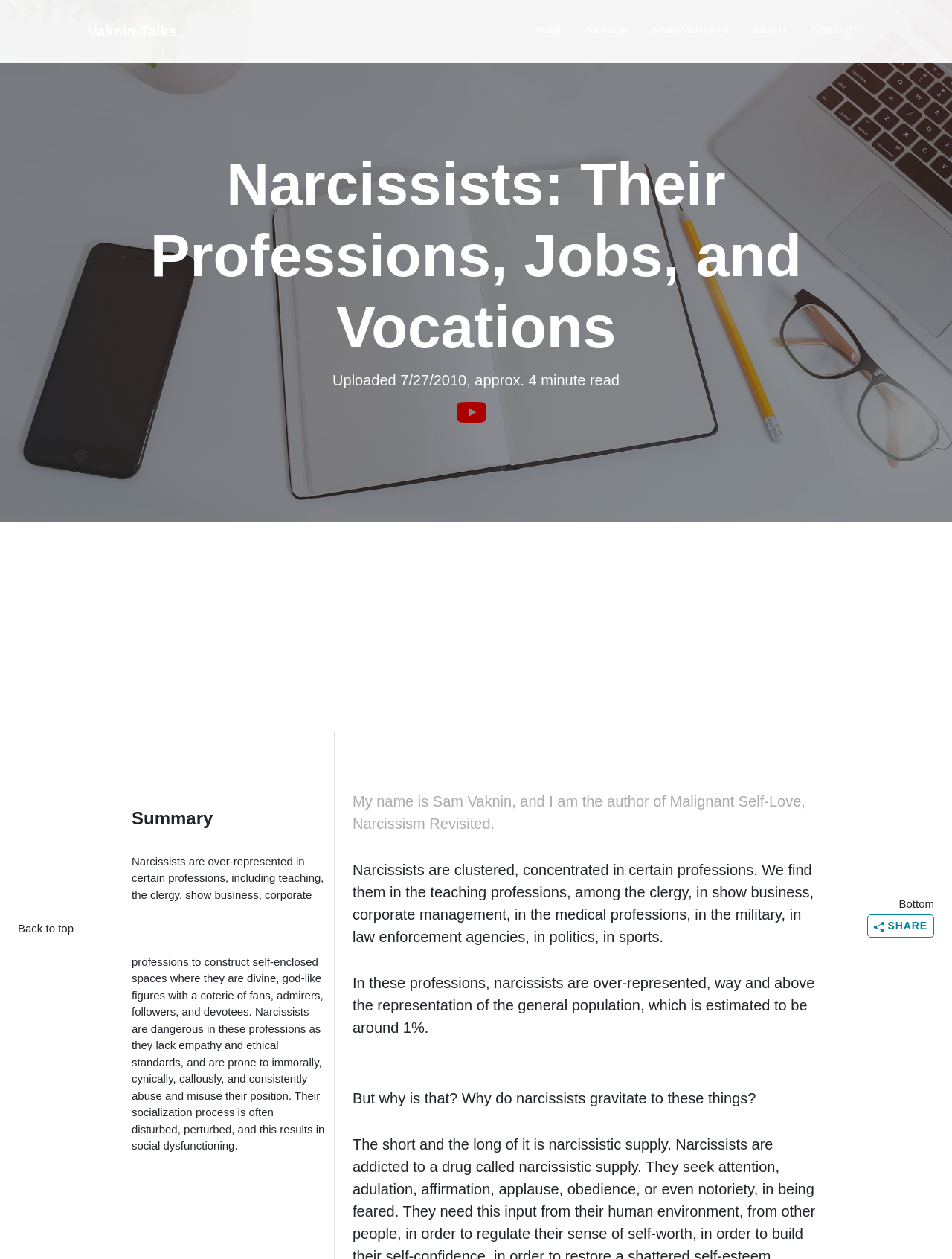Find the bounding box coordinates of the clickable element required to execute the following instruction: "Watch the video on YouTube". Provide the coordinates as four float numbers between 0 and 1, i.e., [left, top, right, bottom].

[0.48, 0.32, 0.511, 0.333]